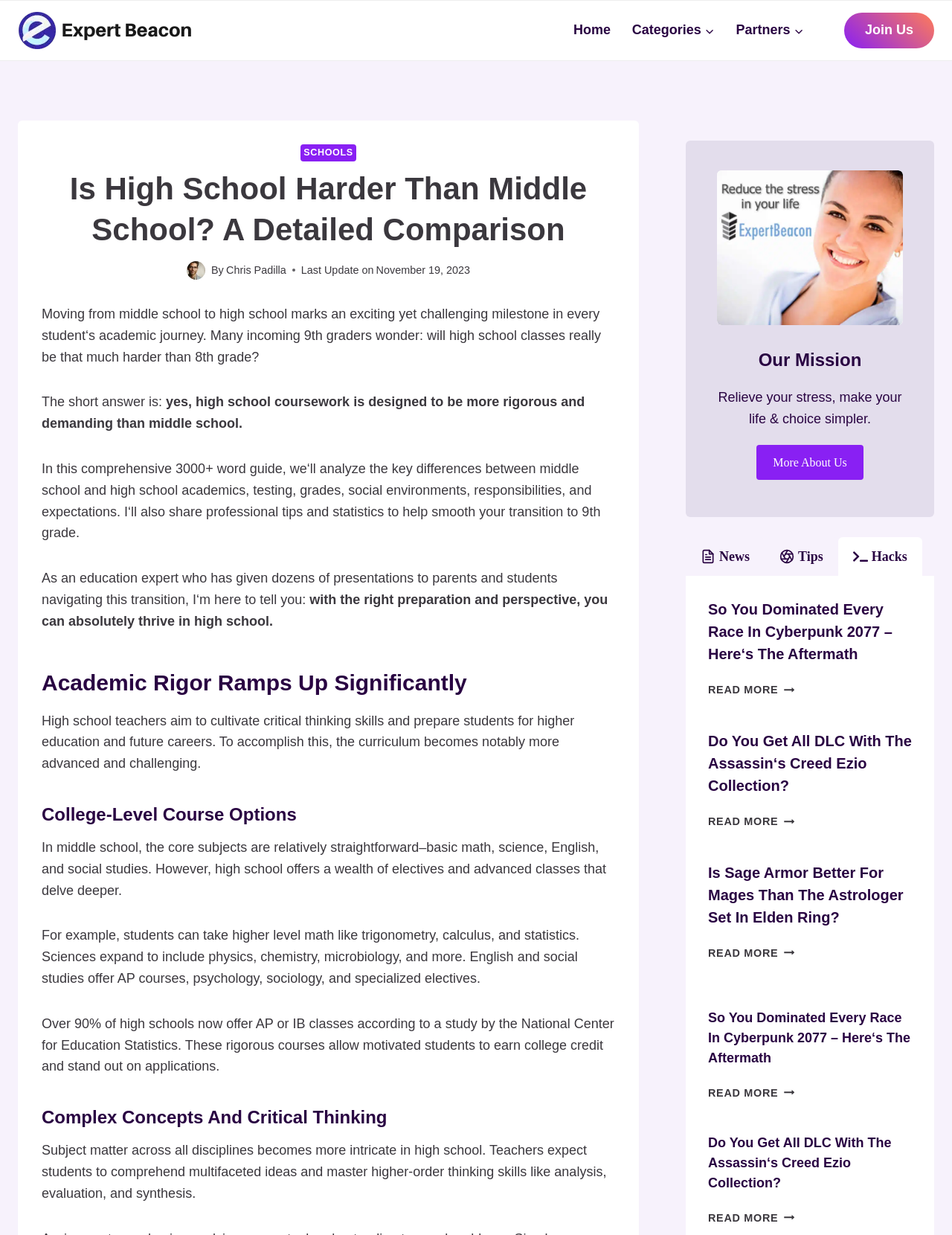Analyze the image and answer the question with as much detail as possible: 
Who is the author of this article?

The author of this article is Chris Padilla, as indicated by the text 'By Chris Padilla' in the header section of the webpage.